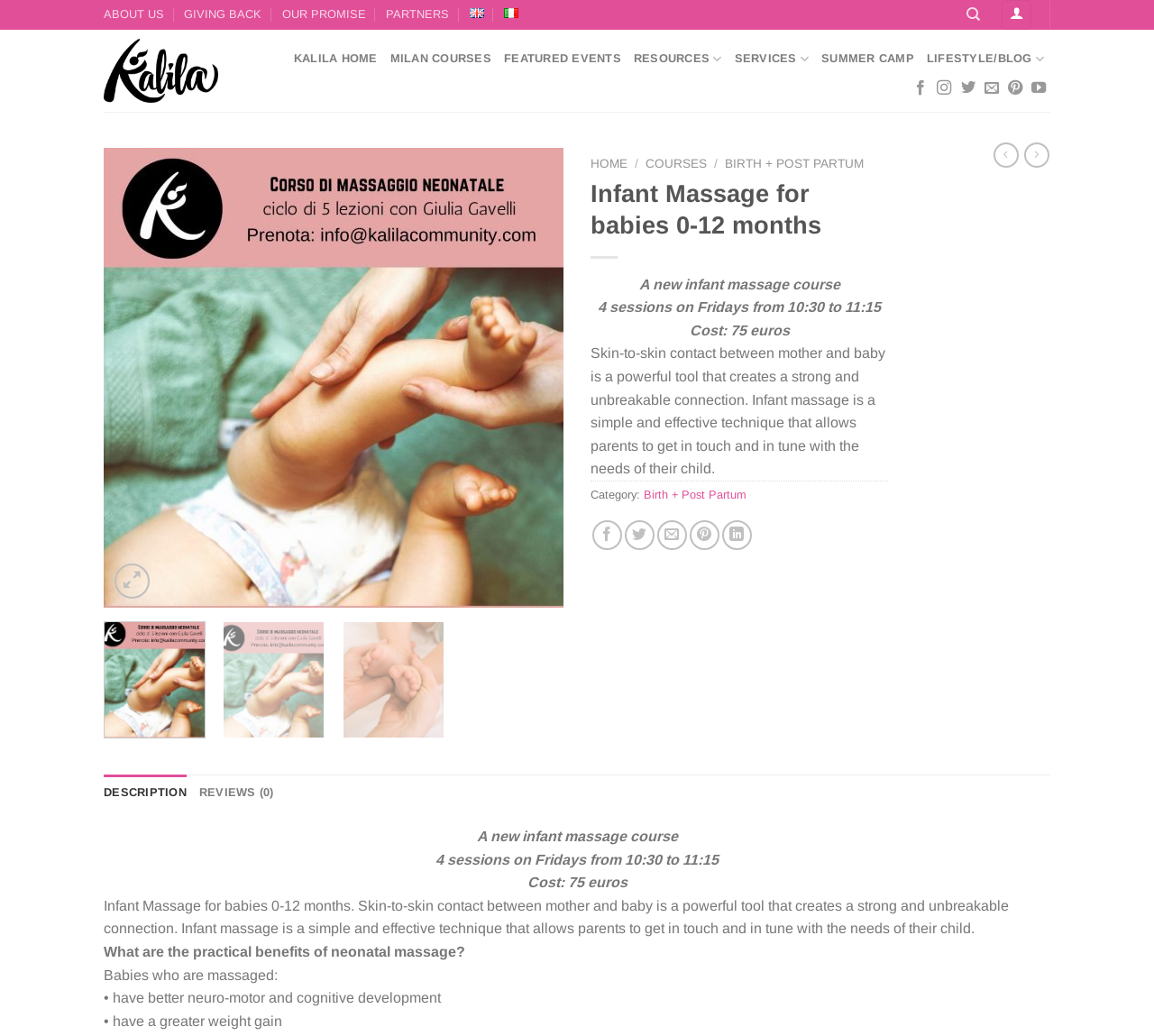Identify and provide the title of the webpage.

Infant Massage for babies 0-12 months